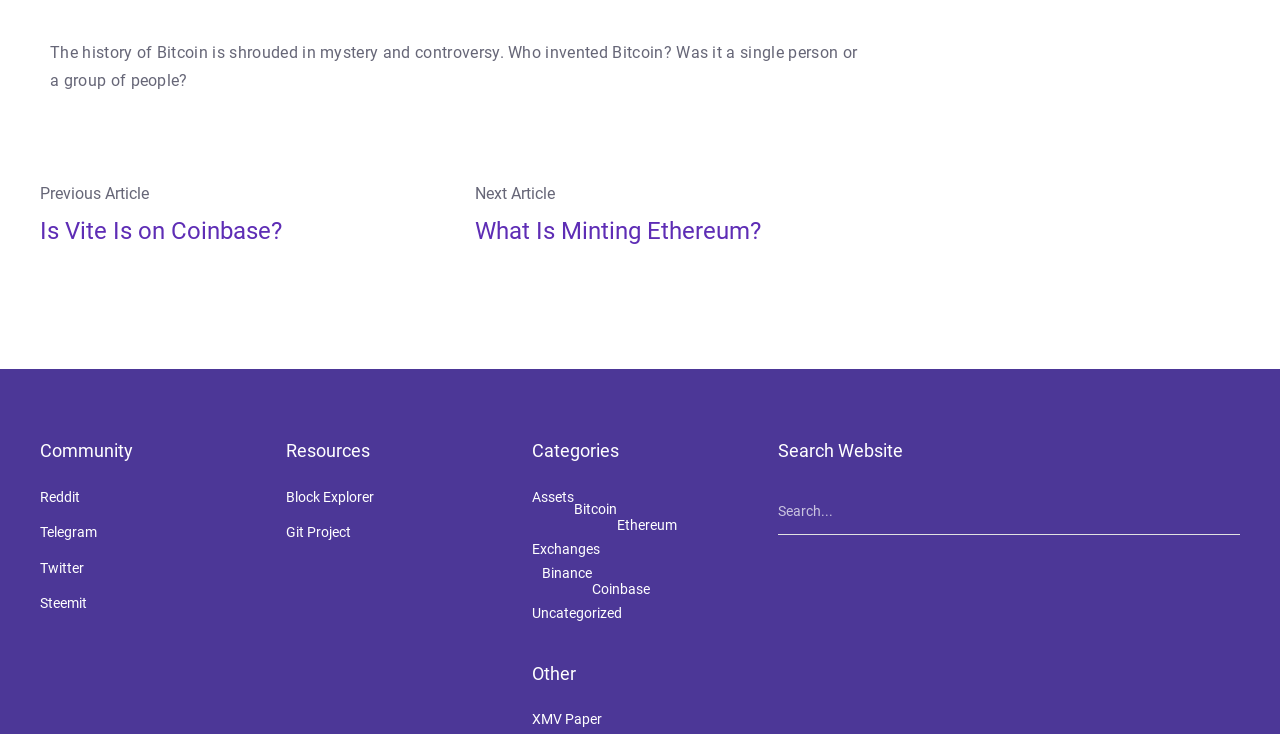Find the bounding box coordinates of the element to click in order to complete the given instruction: "Read the previous article."

[0.031, 0.251, 0.116, 0.277]